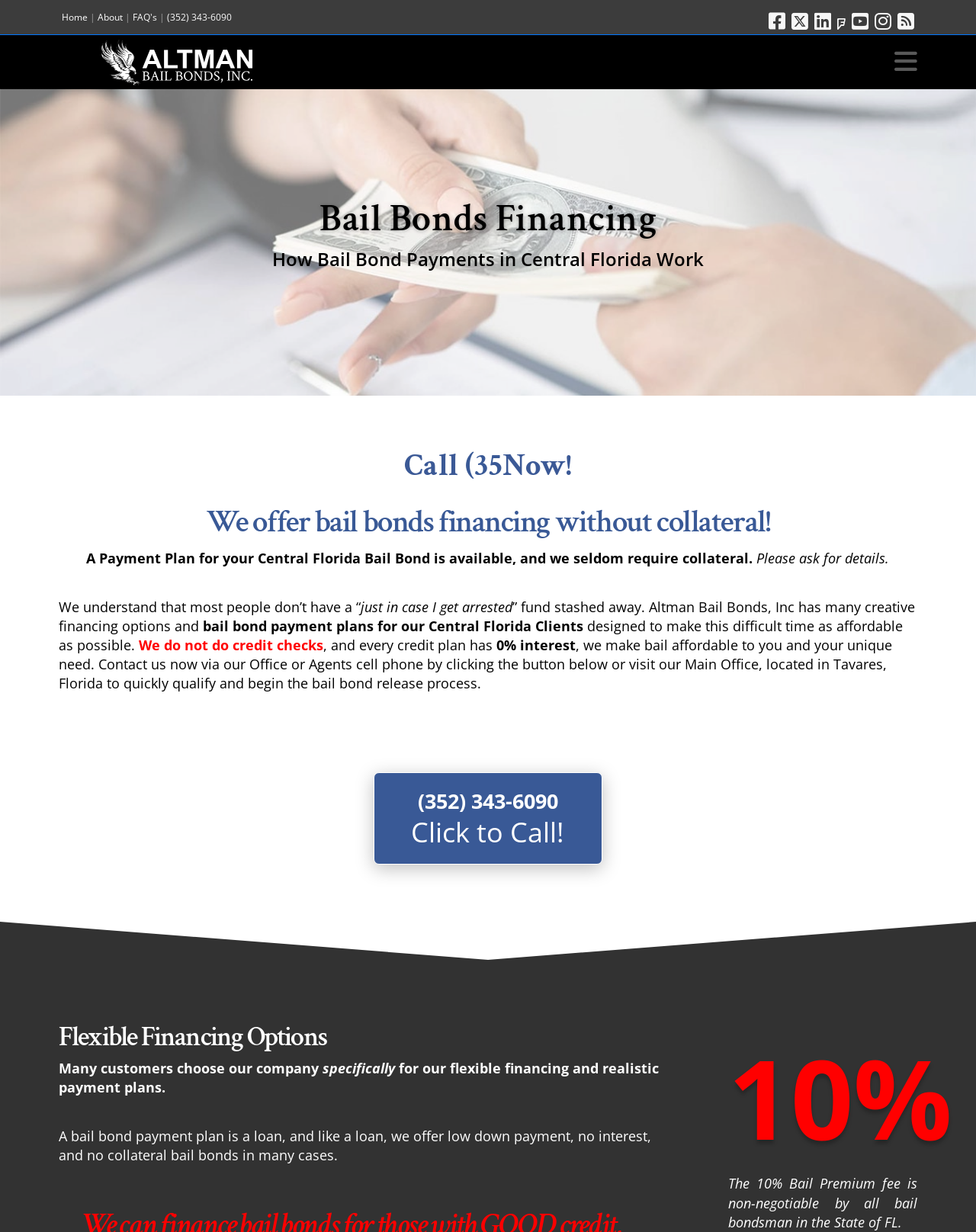Please give a one-word or short phrase response to the following question: 
What is the company's phone number?

(352) 343-6090